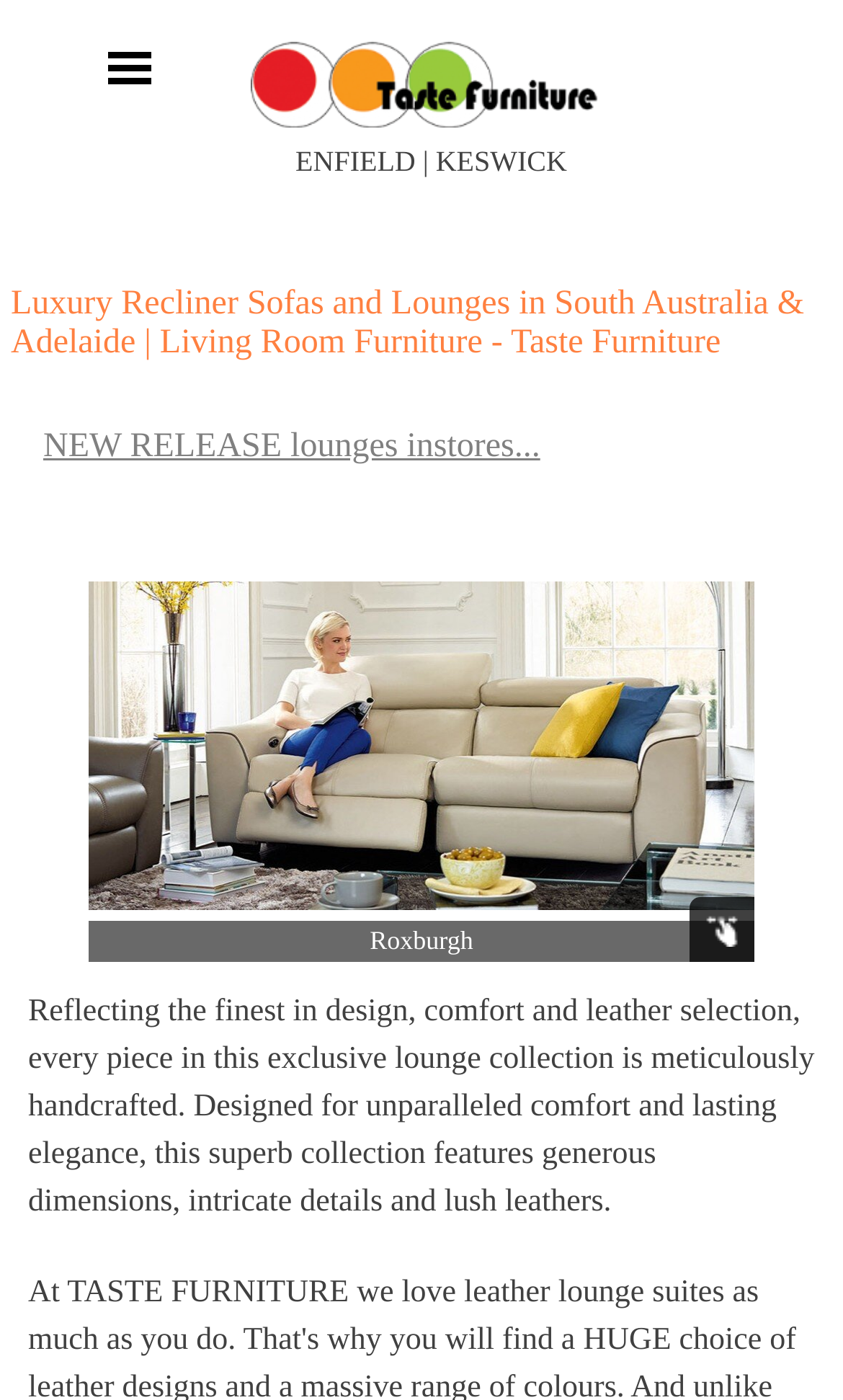Identify the bounding box for the UI element that is described as follows: "ENFIELD | KESWICK".

[0.351, 0.103, 0.673, 0.127]